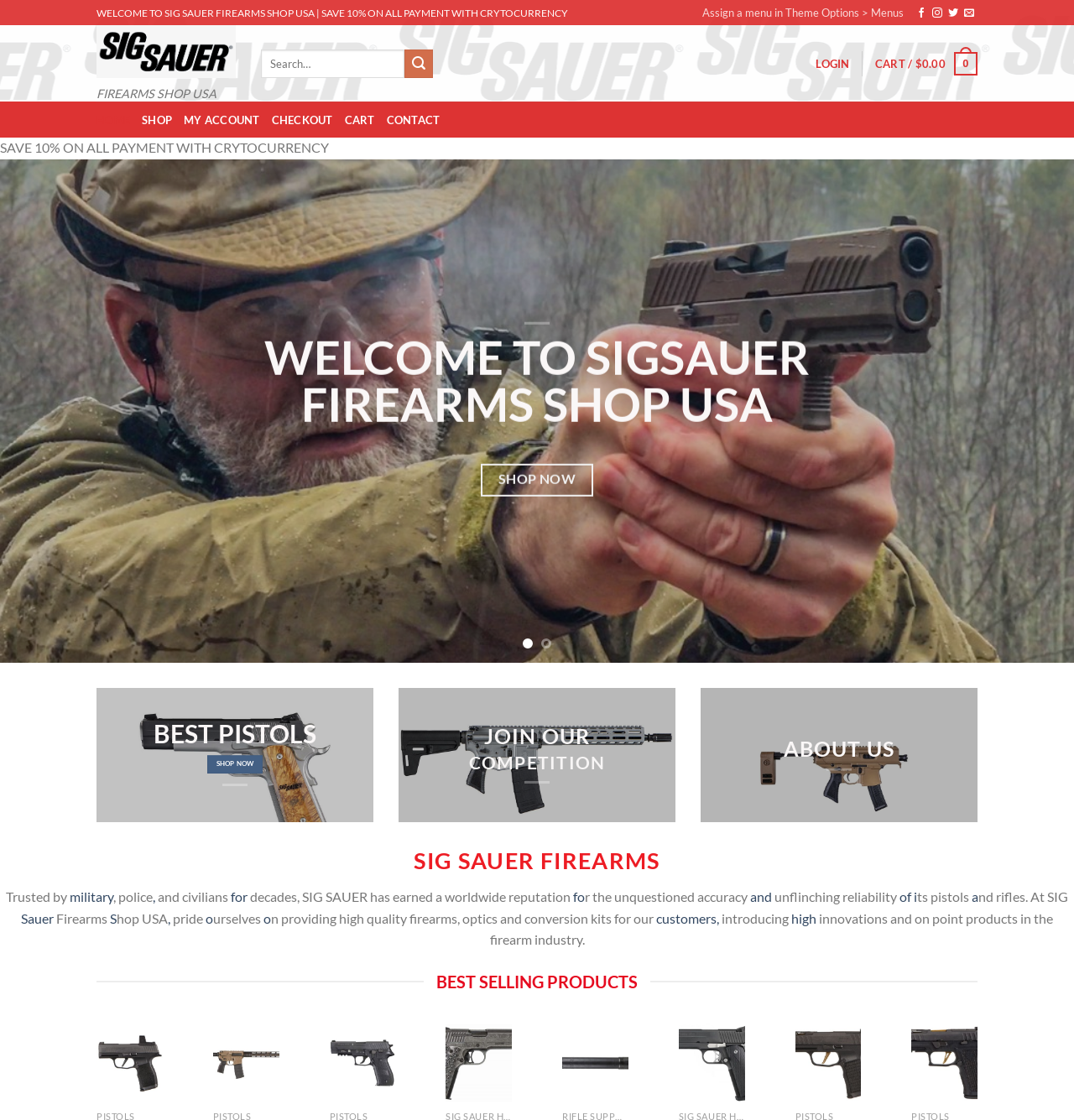Give a detailed account of the webpage's layout and content.

The webpage is a firearms shop, specifically SIG SAUER Firearms Shop USA. At the top, there is a welcome message that reads "WELCOME TO SIG SAUER FIREARMS SHOP USA | SAVE 10% ON ALL PAYMENT WITH CRYTOCURRENCY". Below this, there are several links to social media platforms, including Facebook, Instagram, and Twitter, as well as a link to send an email.

To the left of the welcome message, there is a logo of SIG SAUER Firearms Shop USA, which is also a link to the homepage. Next to the logo, there is a search bar where users can search for products.

Above the main content area, there is a navigation menu with links to various sections of the website, including HOME, SHOP, MY ACCOUNT, CHECKOUT, CART, and CONTACT.

The main content area is divided into several sections. The first section has a heading that reads "WELCOME TO SIGSAUER FIREARMS SHOP USA" and a call-to-action button that says "SHOP NOW". Below this, there are three columns of content, each with a heading and a link to shop. The headings are "BEST PISTOLS", "JOIN OUR COMPETITION", and "ABOUT US".

The next section has a heading that reads "SIG SAUER FIREARMS" and a paragraph of text that describes the reputation of SIG SAUER firearms. Below this, there are several links to different types of firearms, including pistols and rifles.

The following section has a heading that reads "BEST SELLING PRODUCTS" and displays a list of products, each with a link to the product page and a button to add to wishlist. The products are displayed in a grid layout with two columns.

Throughout the webpage, there are several calls-to-action, including "SHOP NOW" and "ADD TO WISHLIST", encouraging users to explore the website and make a purchase.